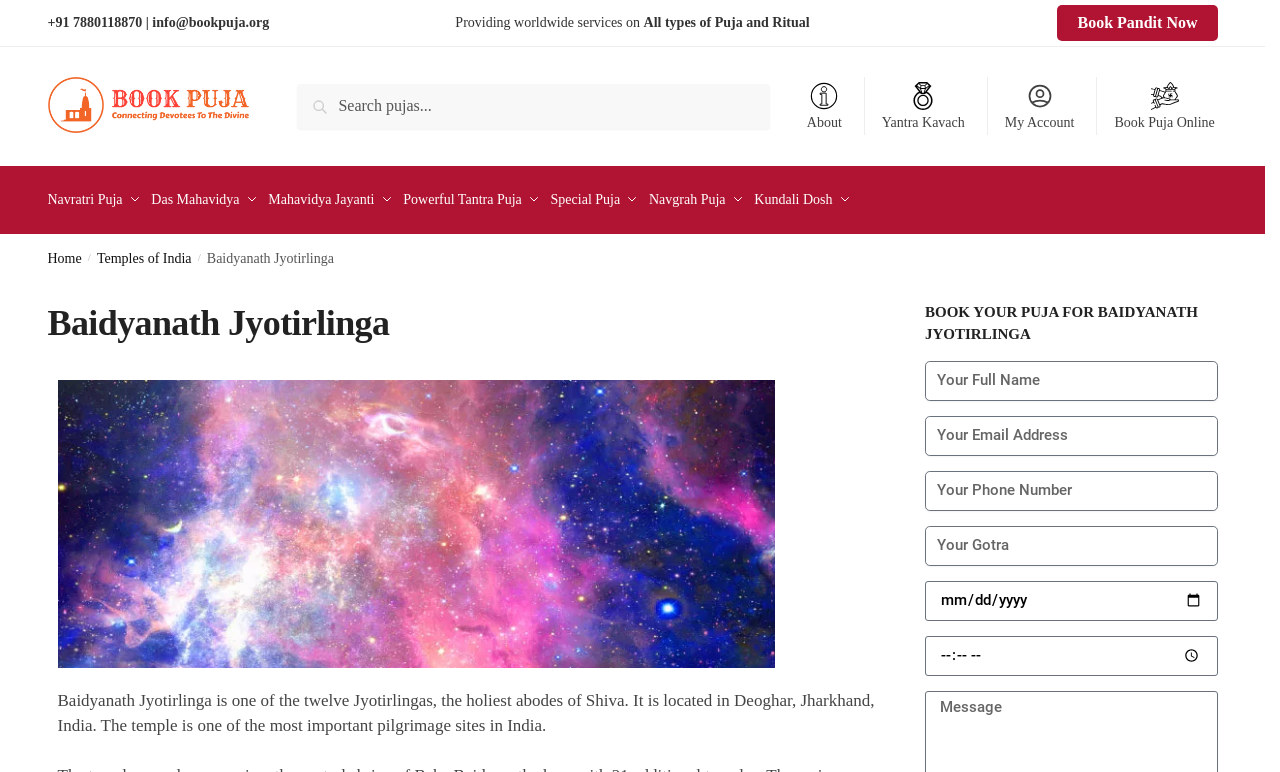Produce an elaborate caption capturing the essence of the webpage.

This webpage is about Baidyanath Jyotirlinga, one of the twelve Jyotirlingas, the holiest abodes of Shiva, located in Deoghar, Jharkhand, India. At the top, there is a header section with contact information, including a phone number and email address. Below that, there is a navigation menu with links to various pages, such as "About", "Yantra Kavach", and "Book Puja Online".

On the left side, there is a primary navigation menu with links to different types of pujas, including "Navratri Puja", "Das Mahavidya", and "Powerful Tantra Puja". Below that, there is a breadcrumb navigation menu showing the current page's location, with links to "Home" and "Temples of India".

The main content of the page is divided into two sections. The top section has a heading "Baidyanath Jyotirlinga" and a brief description of the temple. Below that, there is an image of the temple. The bottom section has a heading "BOOK YOUR PUJA FOR BAIDYANATH JYOTIRLINGA" and a form to fill out to book a puja. The form includes fields for name, email, contact number, gotra, date of birth, and birth time.

There are several buttons and links throughout the page, including a "Book Pandit Now" button at the top right corner, a "Search" button in the top middle section, and links to various pages in the navigation menus.